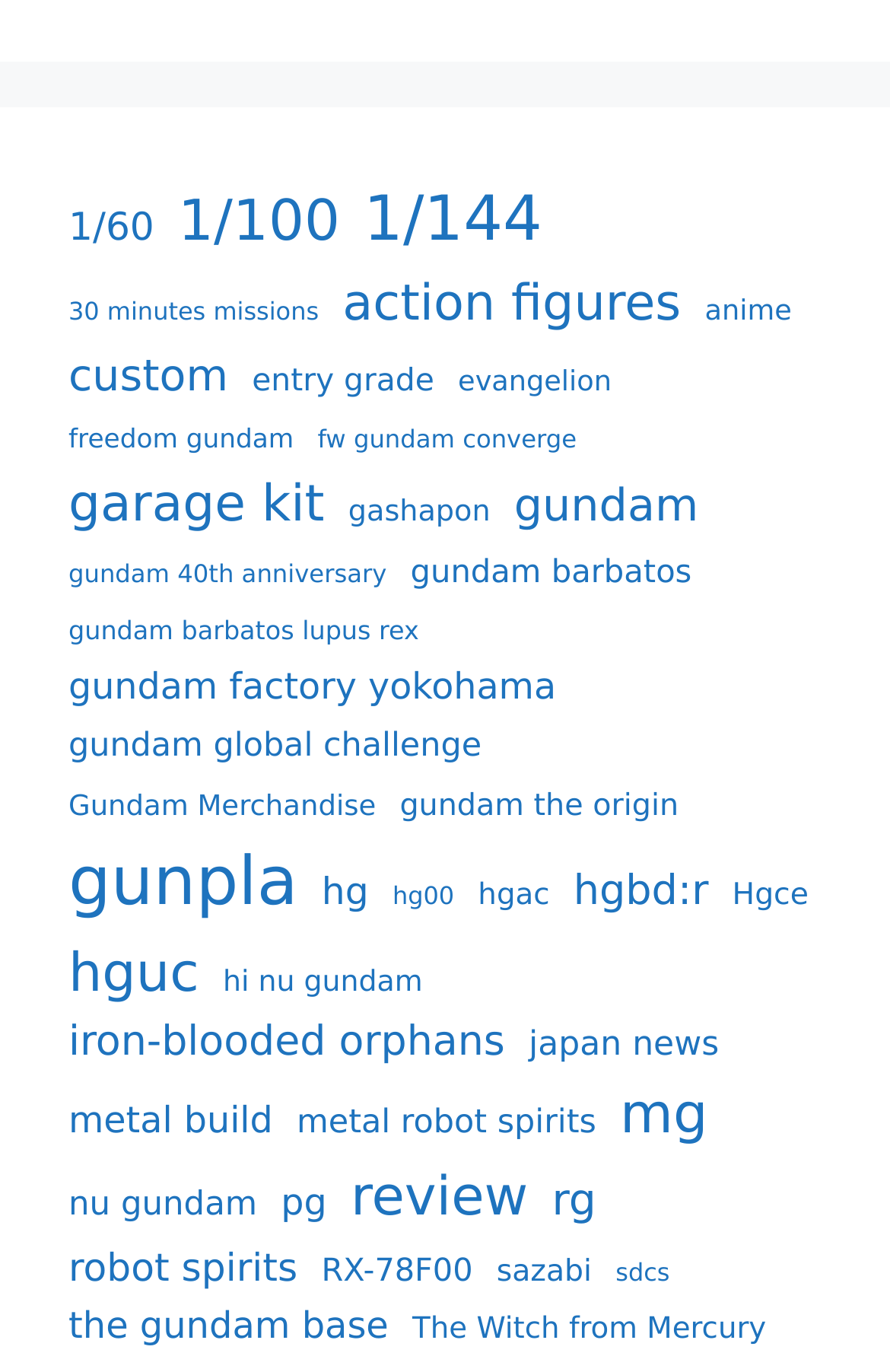Please find the bounding box coordinates of the element's region to be clicked to carry out this instruction: "Explore action figures".

[0.385, 0.197, 0.765, 0.251]